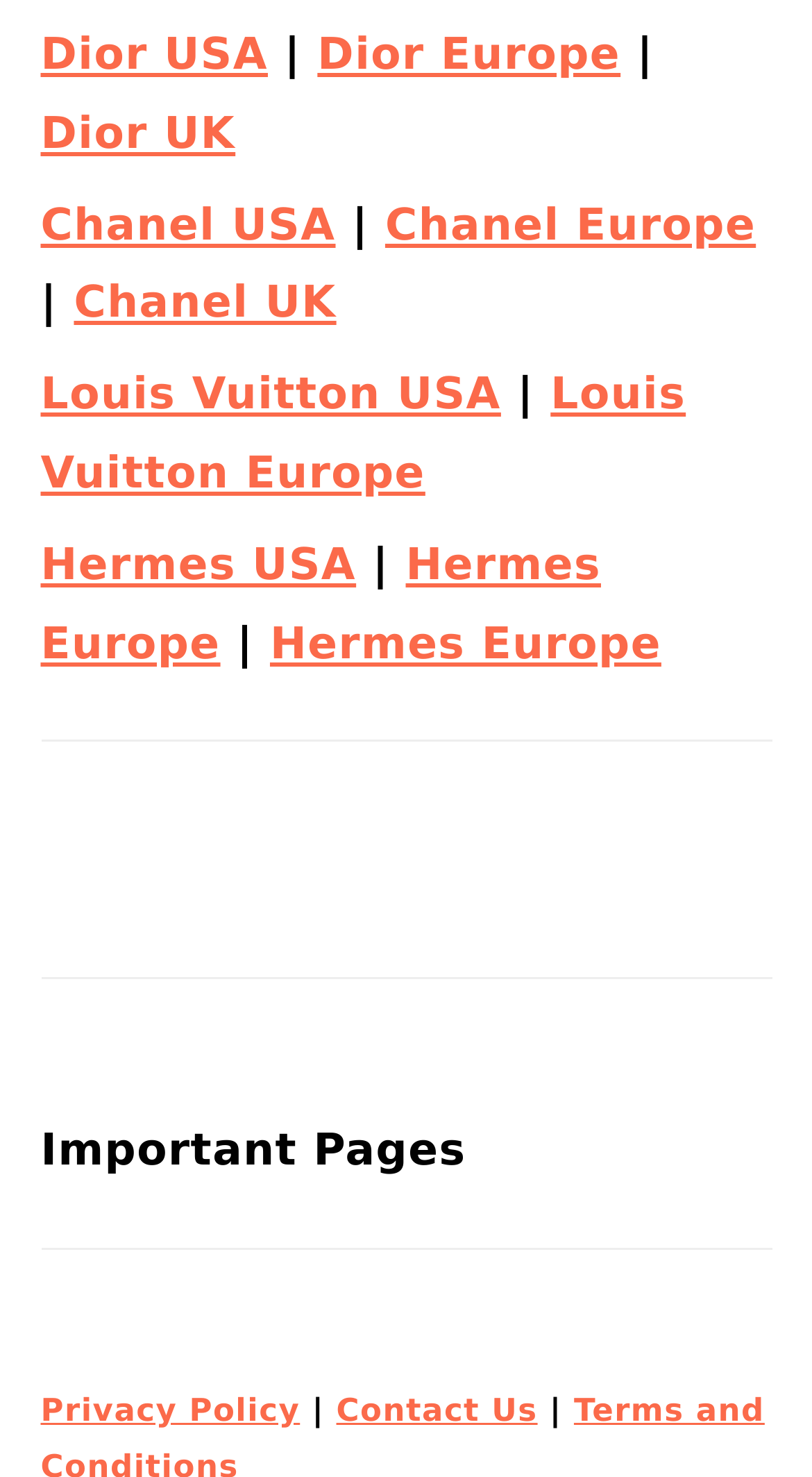Calculate the bounding box coordinates of the UI element given the description: "Louis Vuitton Europe".

[0.05, 0.25, 0.845, 0.337]